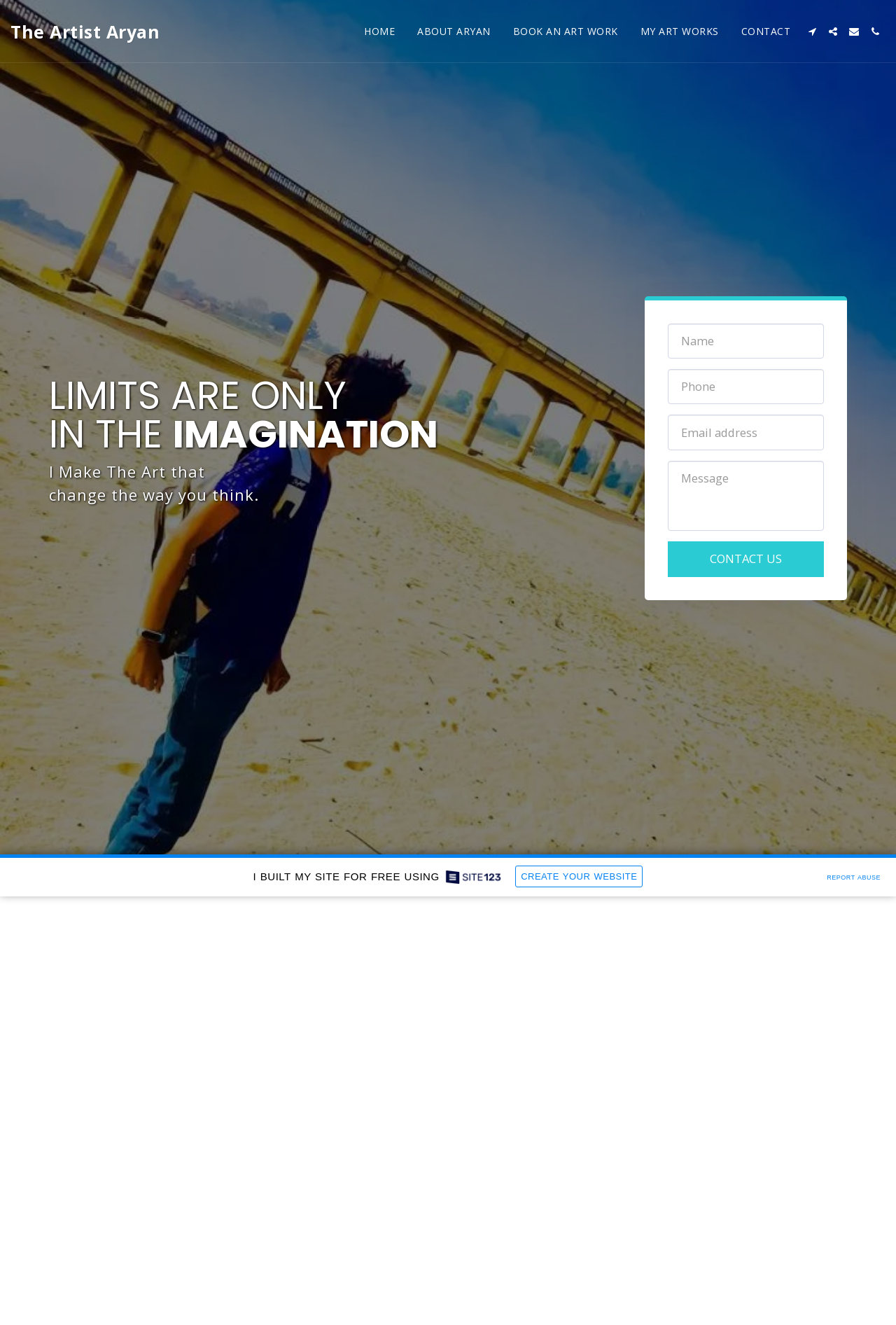What is the name of the digital artist?
Provide an in-depth answer to the question, covering all aspects.

The name of the digital artist can be found in the heading 'About The Artist Aryan' and also in the text 'I am Siddhant Aryan from New Delhi, India.'